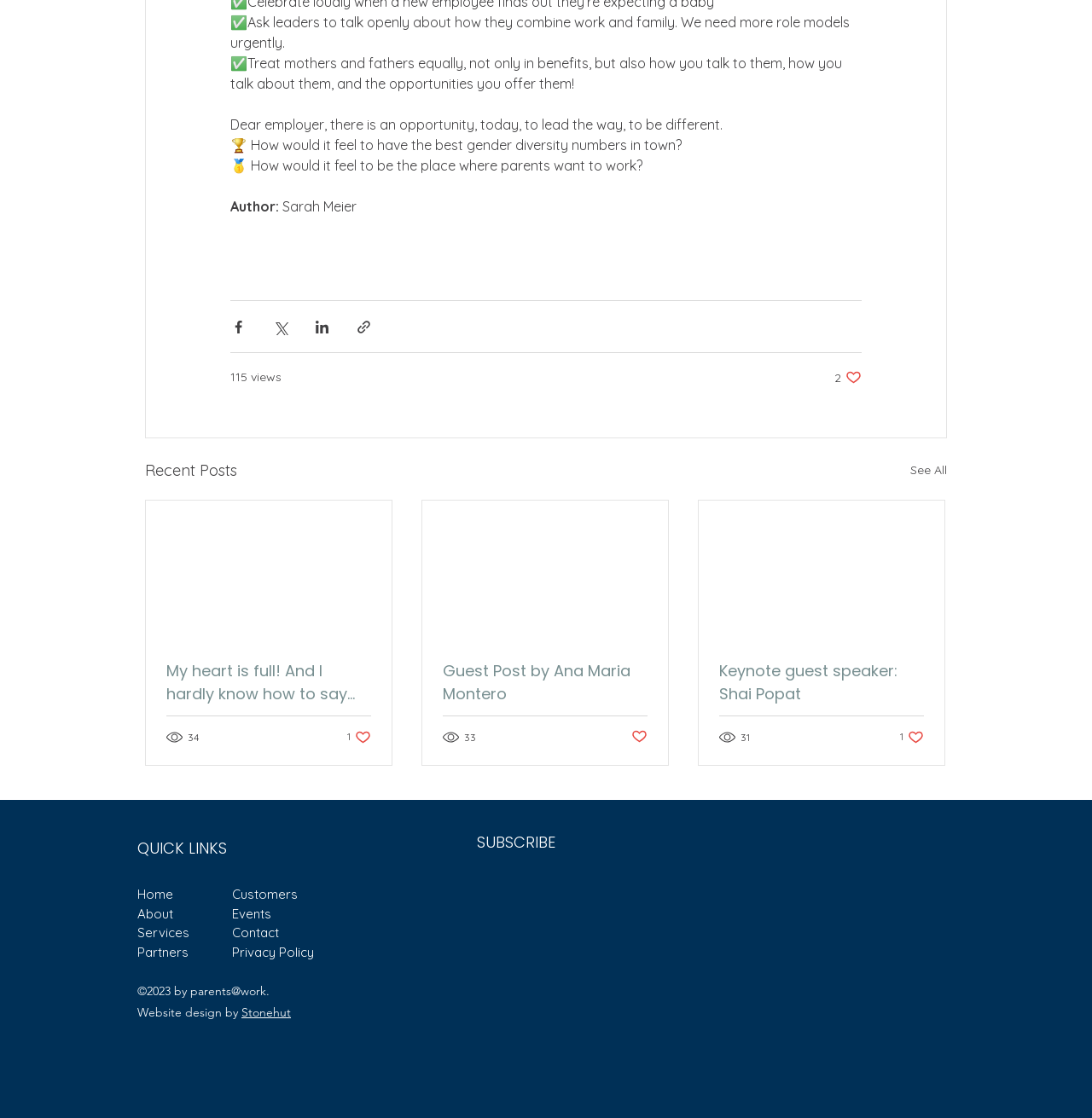How many views does the second post have? Based on the screenshot, please respond with a single word or phrase.

34 views